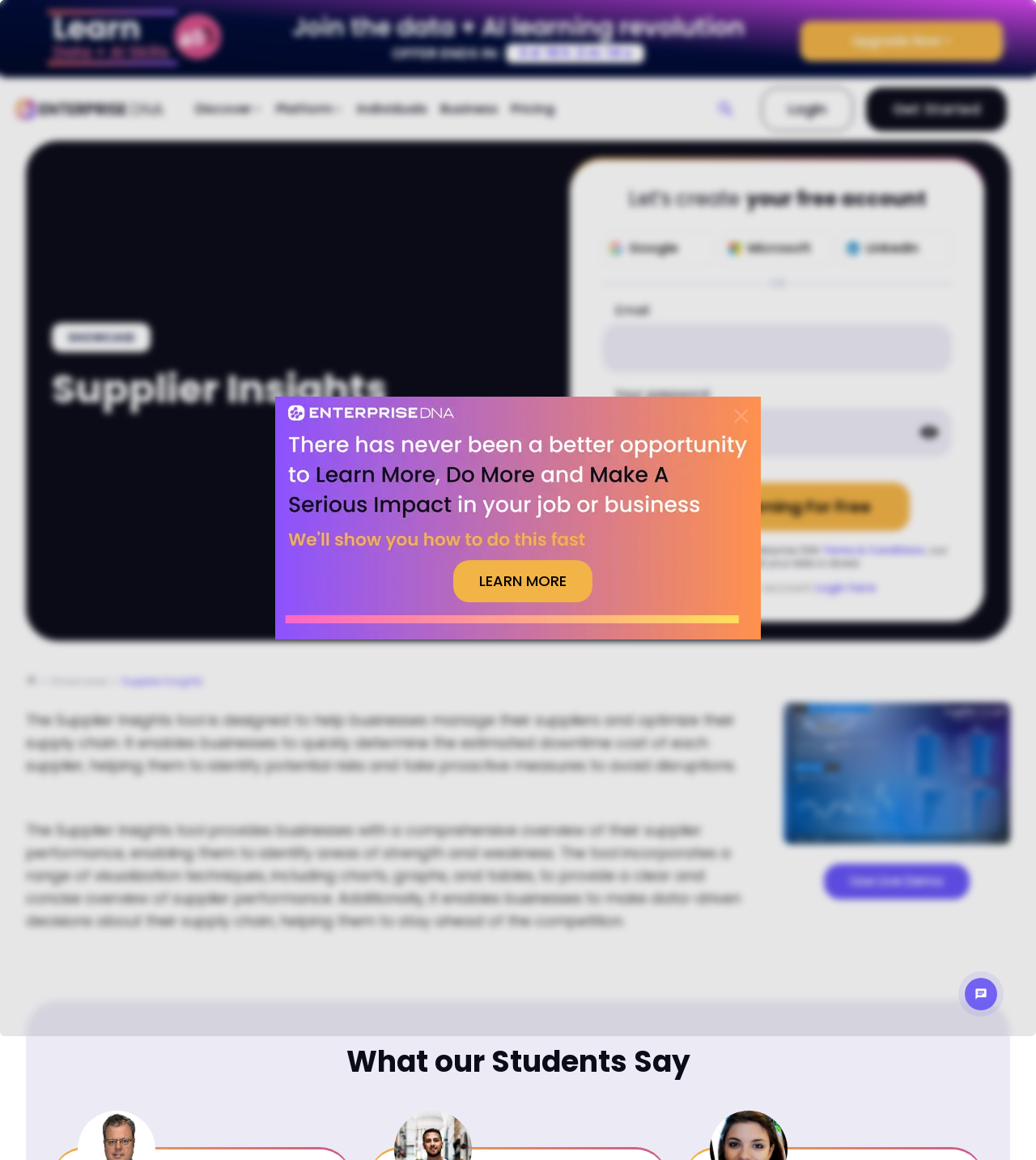Determine the bounding box for the UI element as described: "Get Started". The coordinates should be represented as four float numbers between 0 and 1, formatted as [left, top, right, bottom].

[0.836, 0.008, 0.972, 0.046]